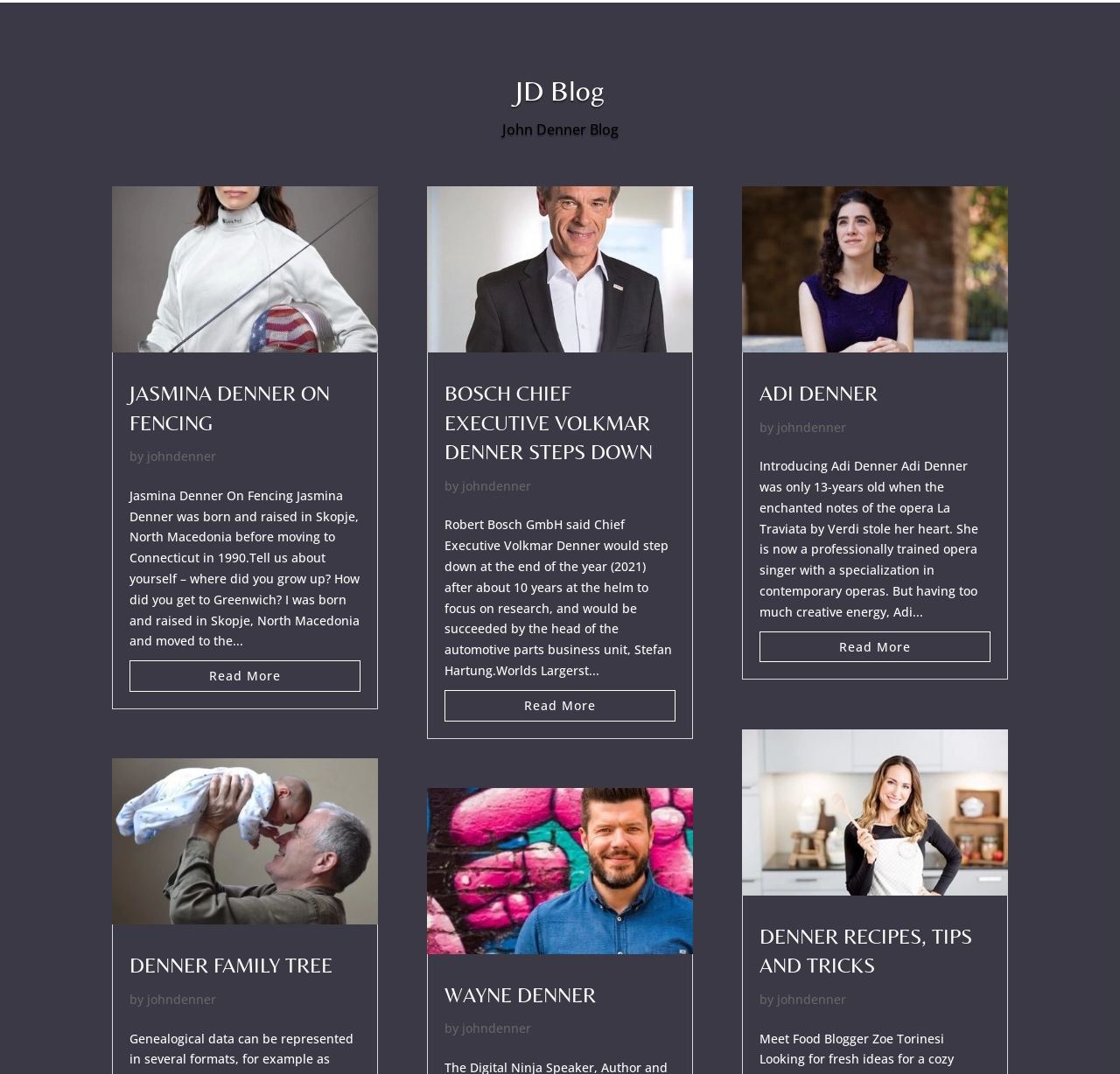How many articles are on the webpage?
Answer the question with just one word or phrase using the image.

3